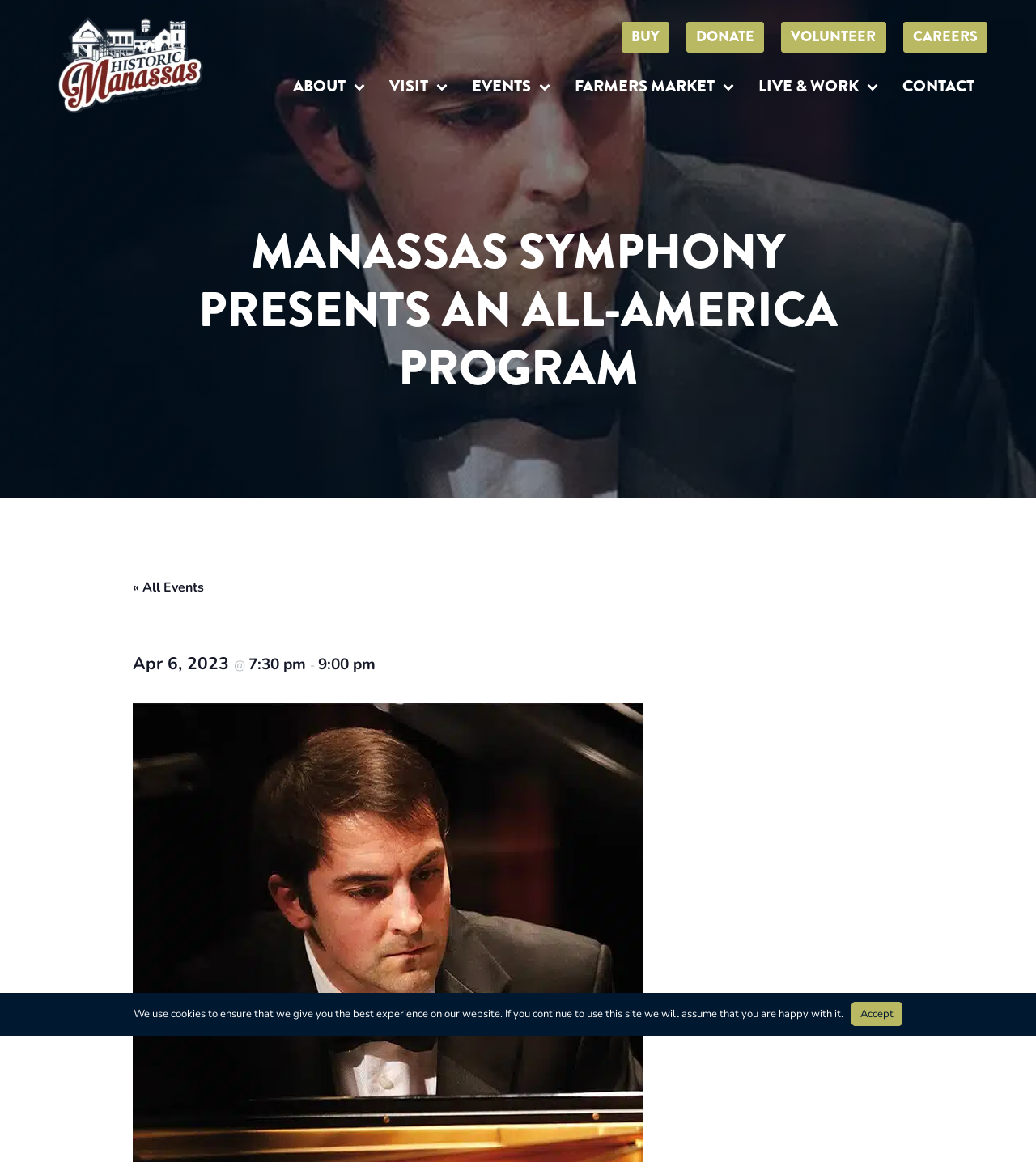Please identify the bounding box coordinates of where to click in order to follow the instruction: "Explore the EVENTS section".

[0.444, 0.059, 0.543, 0.092]